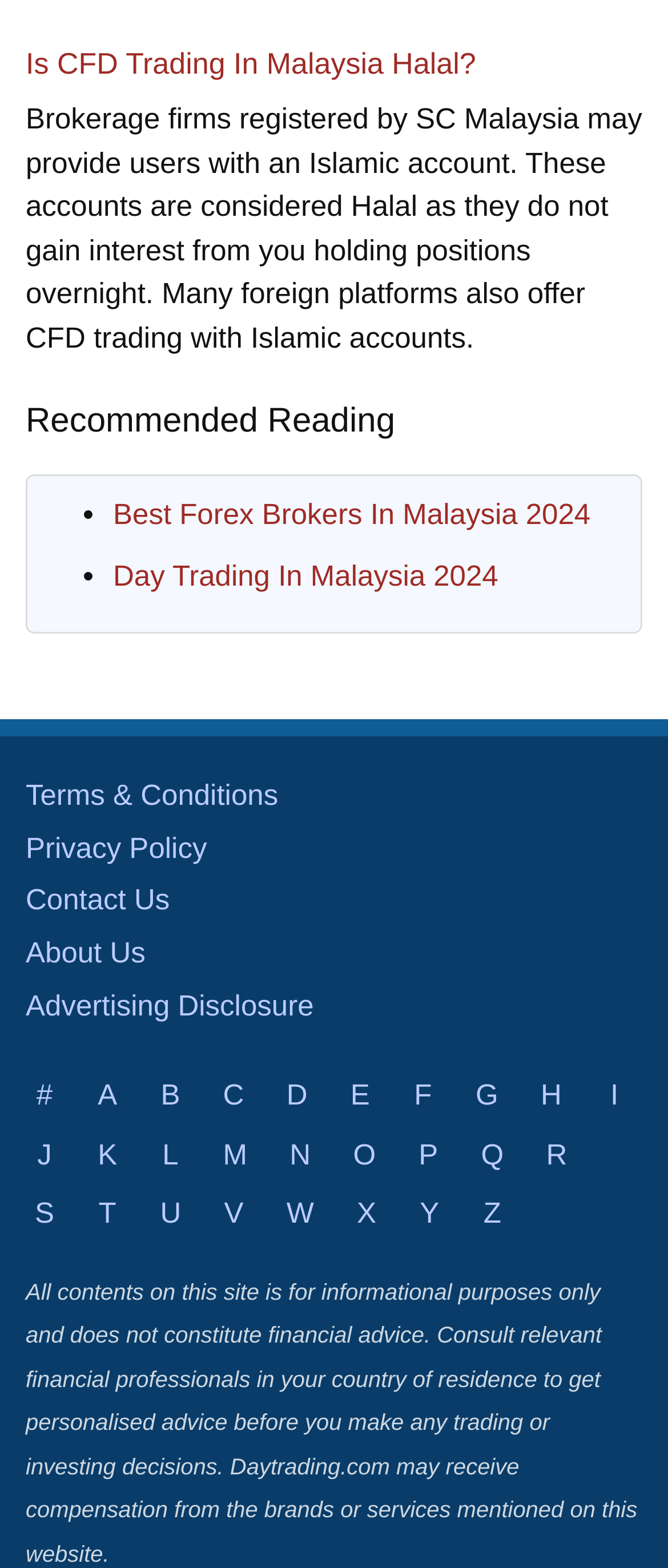Provide the bounding box coordinates of the UI element that matches the description: "Day Trading In Malaysia 2024".

[0.169, 0.357, 0.746, 0.378]